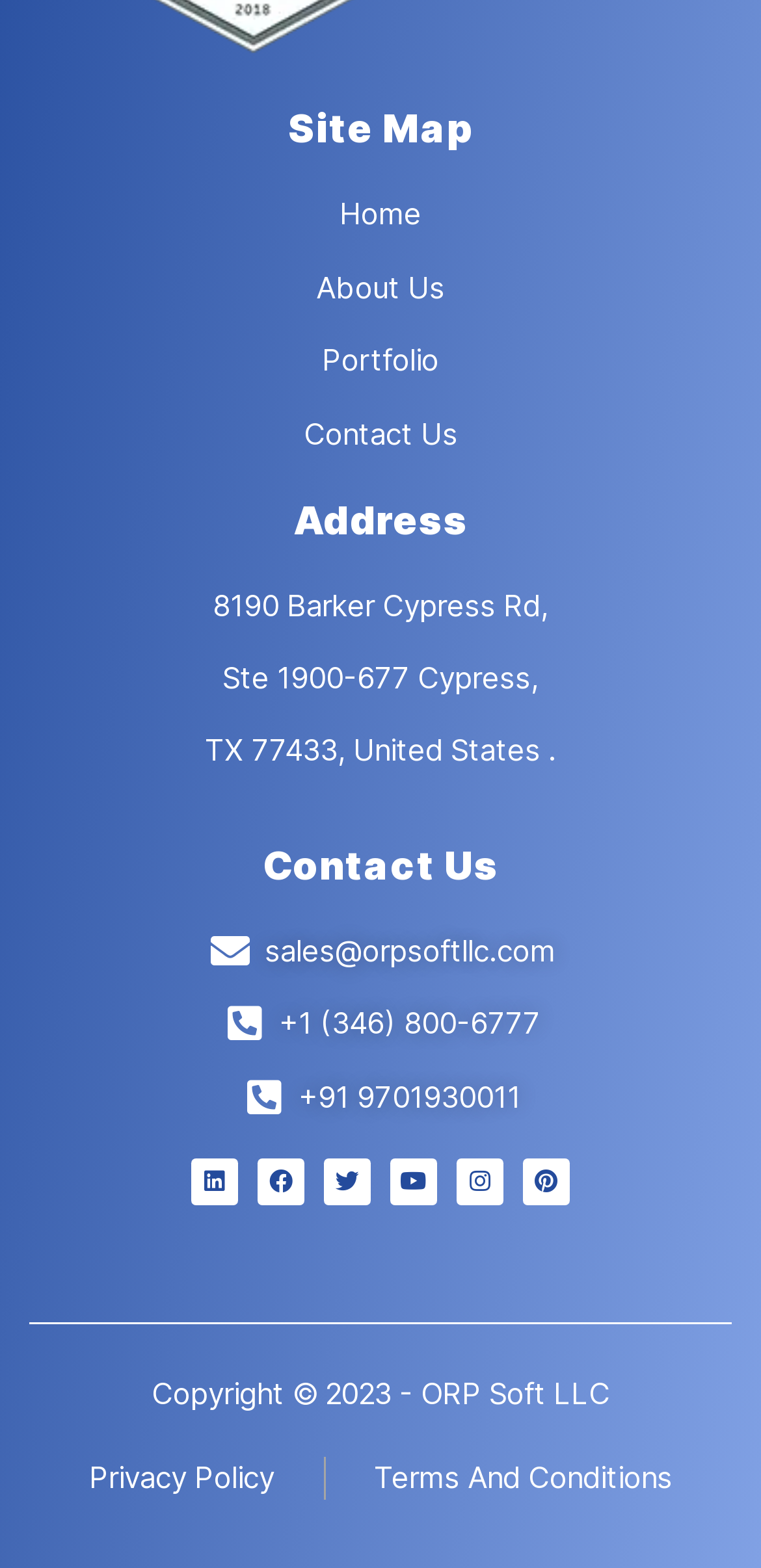What is the copyright year for the company's website?
Please look at the screenshot and answer in one word or a short phrase.

2023